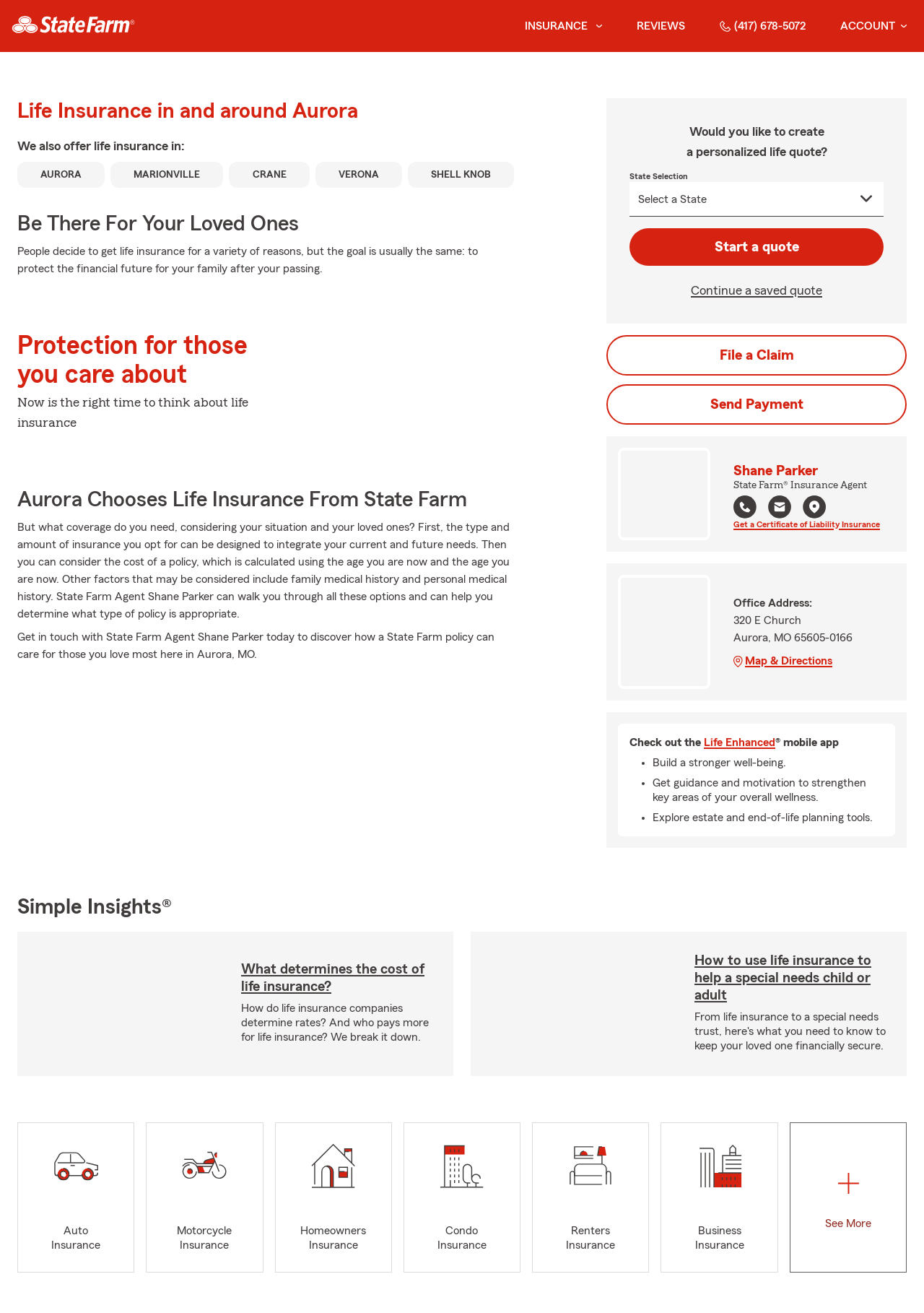What is the purpose of life insurance according to the webpage?
Answer with a single word or phrase by referring to the visual content.

To protect the financial future for your family after your passing